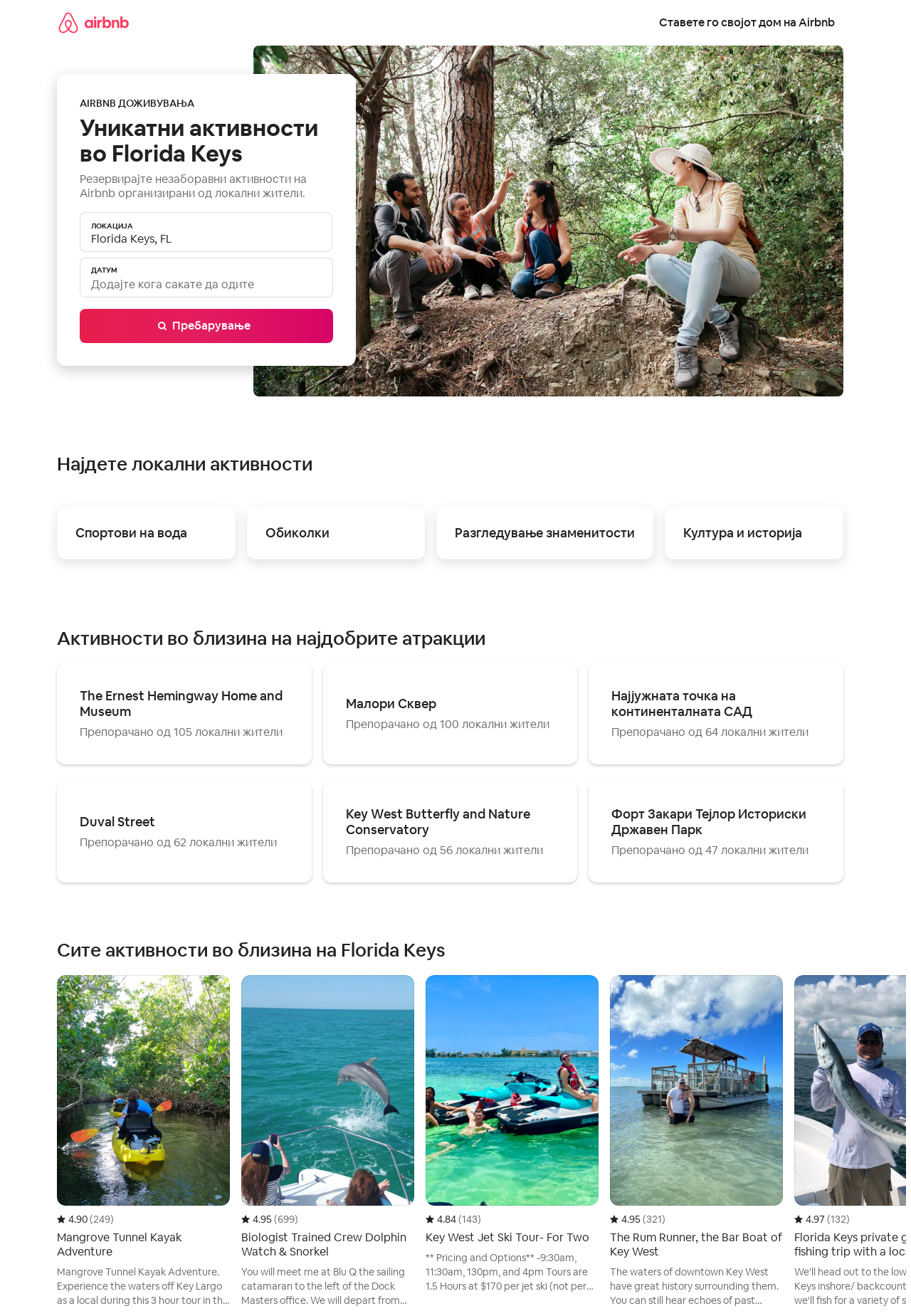What is the rating of the 'Mangrove Tunnel Kayak Adventure'?
Carefully analyze the image and provide a thorough answer to the question.

According to the image description, the 'Mangrove Tunnel Kayak Adventure' has a rating of 4.90 out of 5, based on 249 reviews.